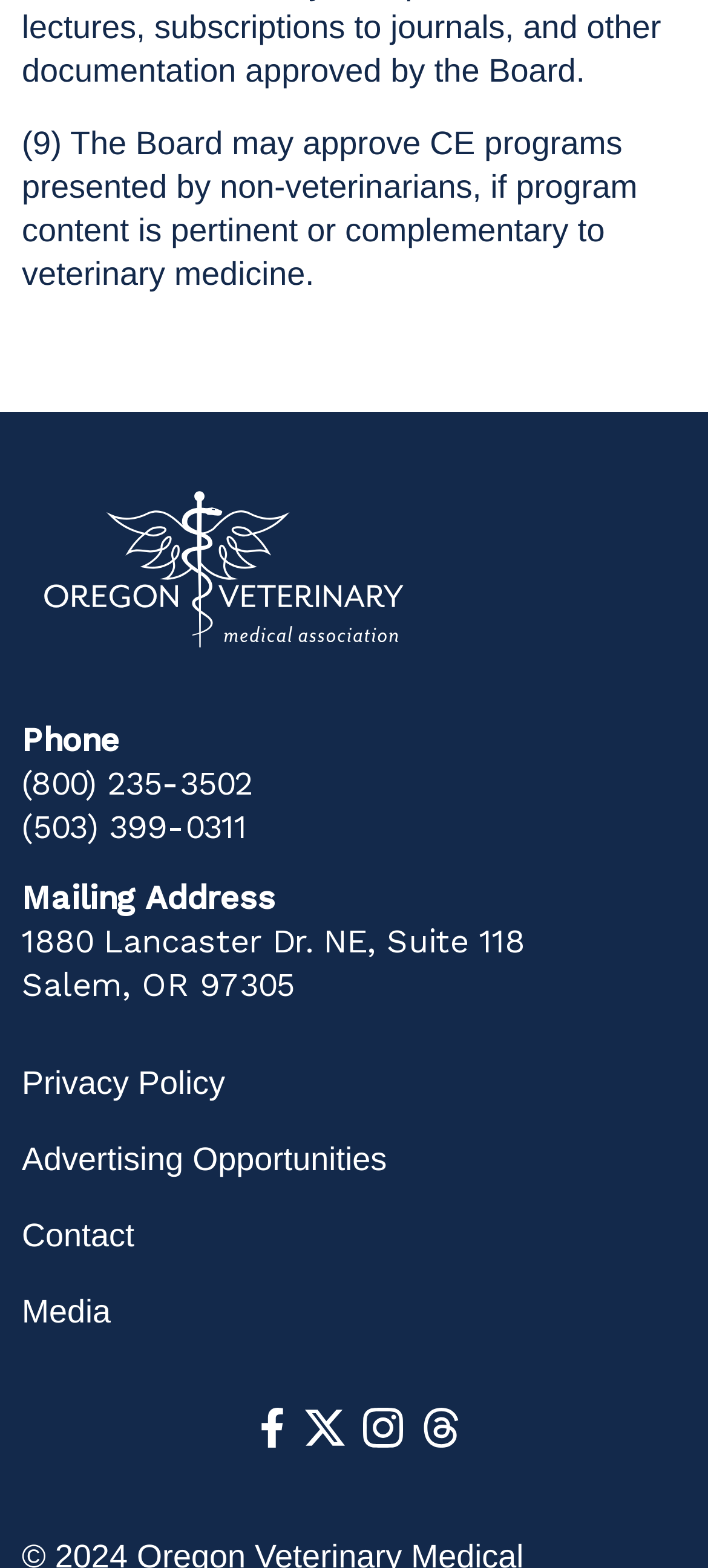What is the address of Oregon Veterinary Medical Association?
Answer the question with a detailed explanation, including all necessary information.

I found the address by examining the static text elements on the webpage. The address is listed as '1880 Lancaster Dr. NE, Suite 118' in Salem, OR 97305.